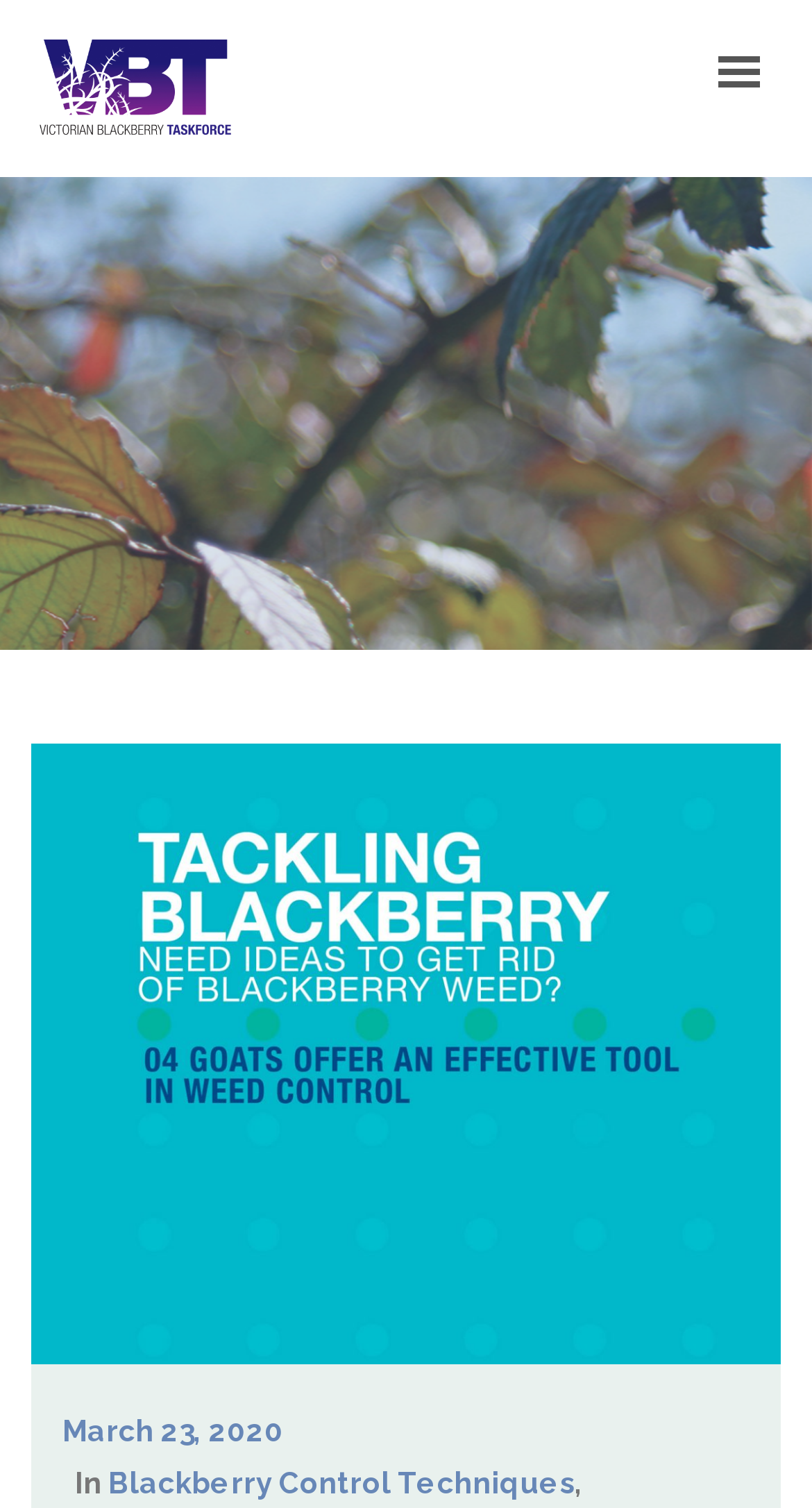Analyze the image and answer the question with as much detail as possible: 
How many main navigation links are there?

I counted the number of main navigation links by looking at the links with similar bounding box coordinates. There are 6 links with similar y1 and y2 coordinates, which are 'VBT', 'MANAGING BLACKBERRY', 'COMMUNITY PARTNERSHIP', 'RESOURCES', 'NEWS', and 'CONTACT'.